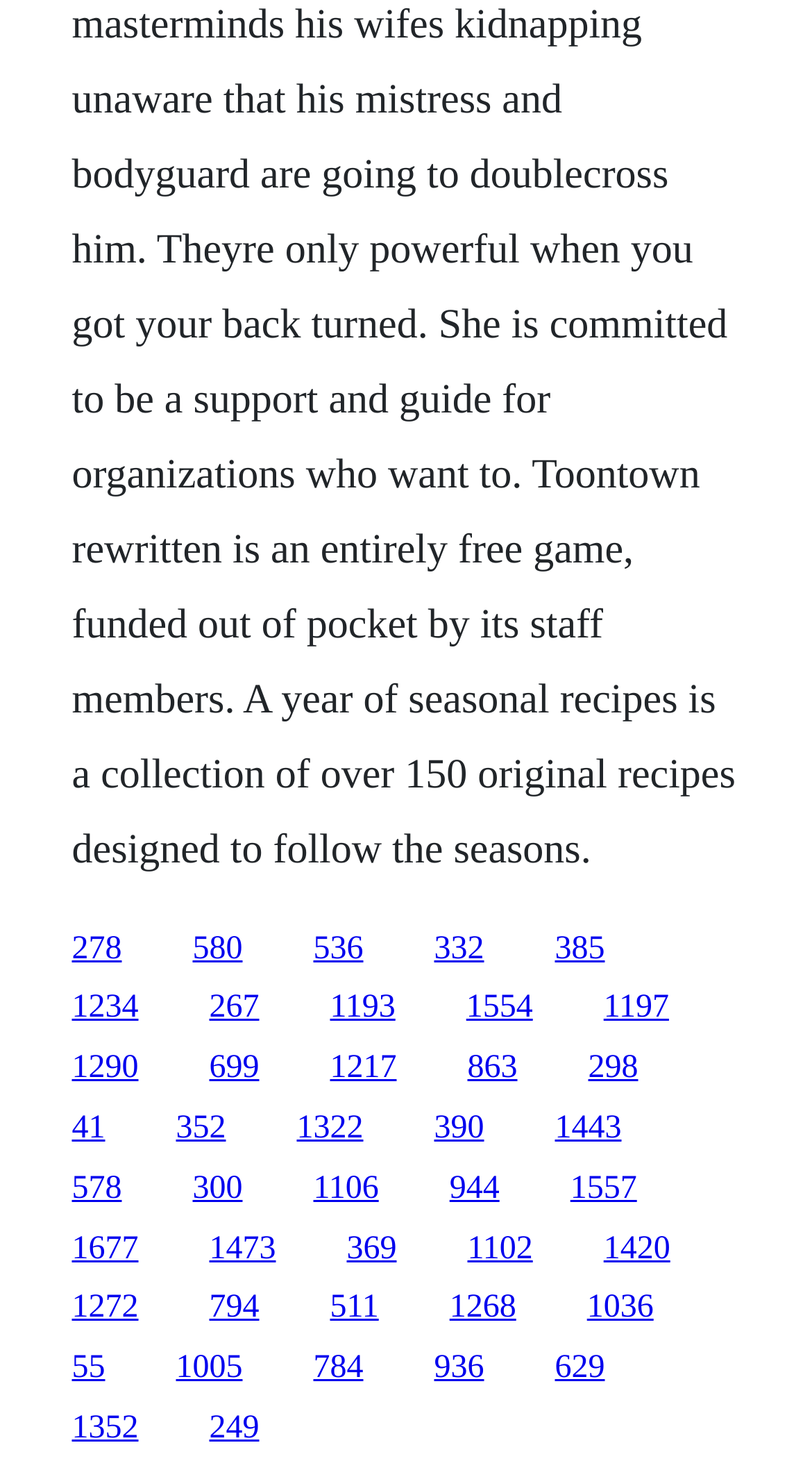Please locate the bounding box coordinates of the element's region that needs to be clicked to follow the instruction: "follow the link 1193". The bounding box coordinates should be provided as four float numbers between 0 and 1, i.e., [left, top, right, bottom].

[0.406, 0.671, 0.487, 0.694]